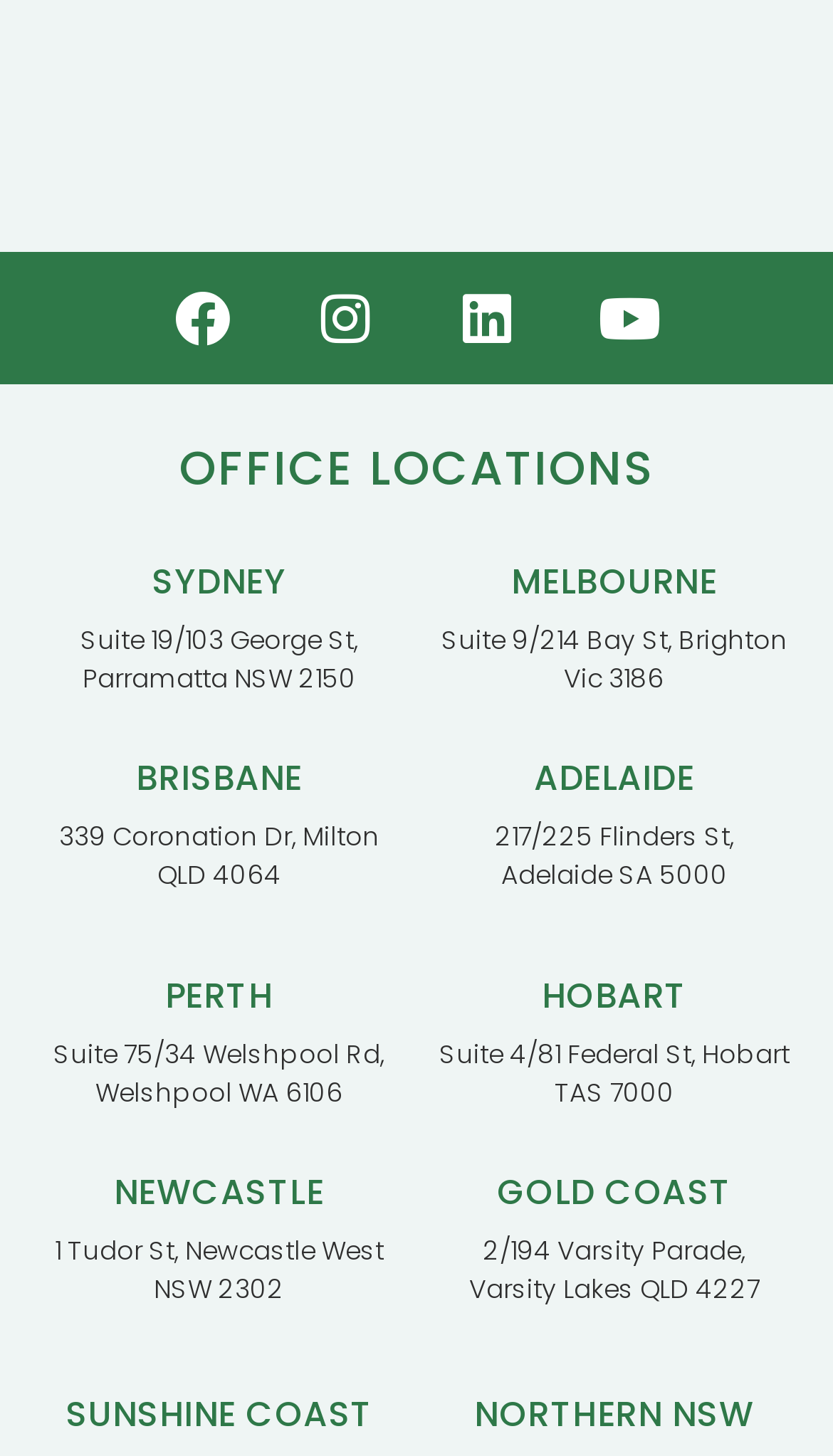Can you show the bounding box coordinates of the region to click on to complete the task described in the instruction: "View Sydney office location"?

[0.051, 0.389, 0.474, 0.412]